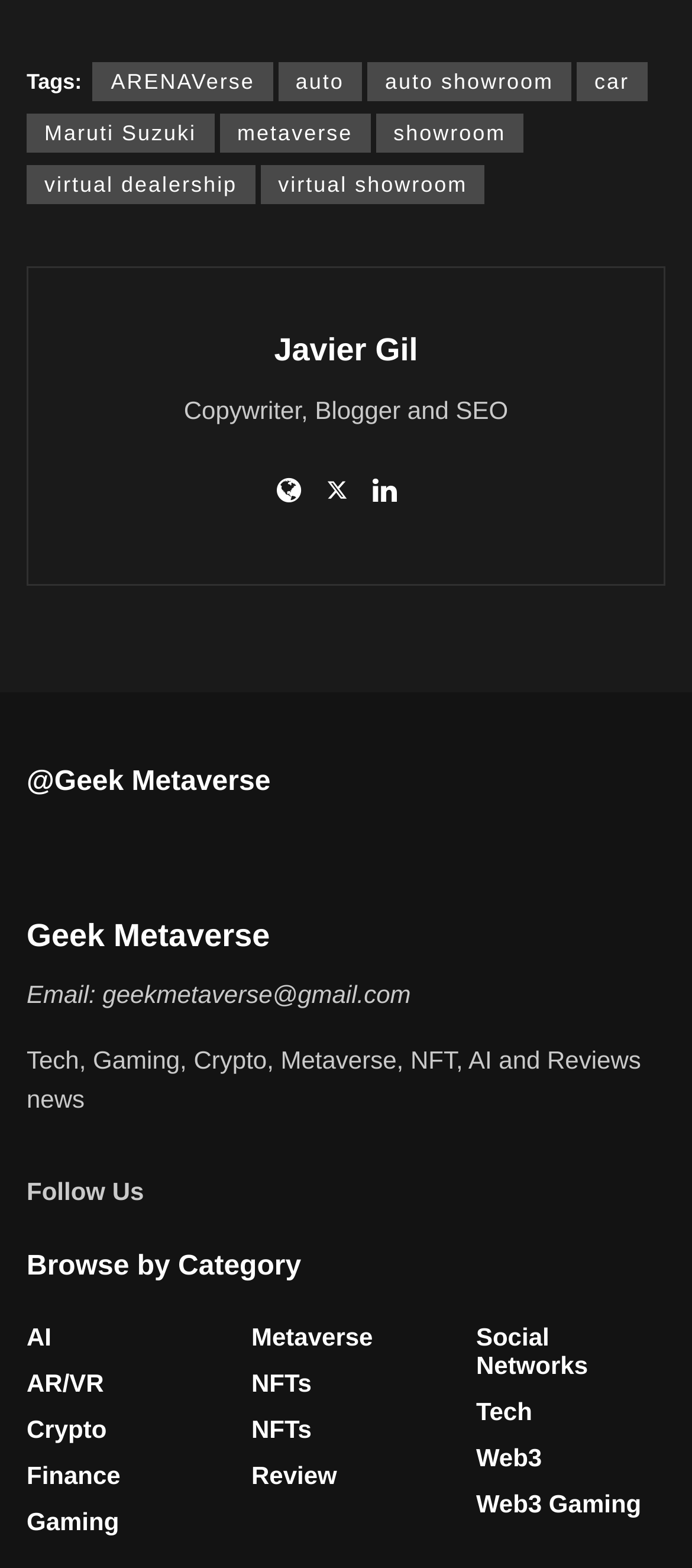What is the email address of Geek Metaverse?
Based on the image, respond with a single word or phrase.

geekmetaverse@gmail.com